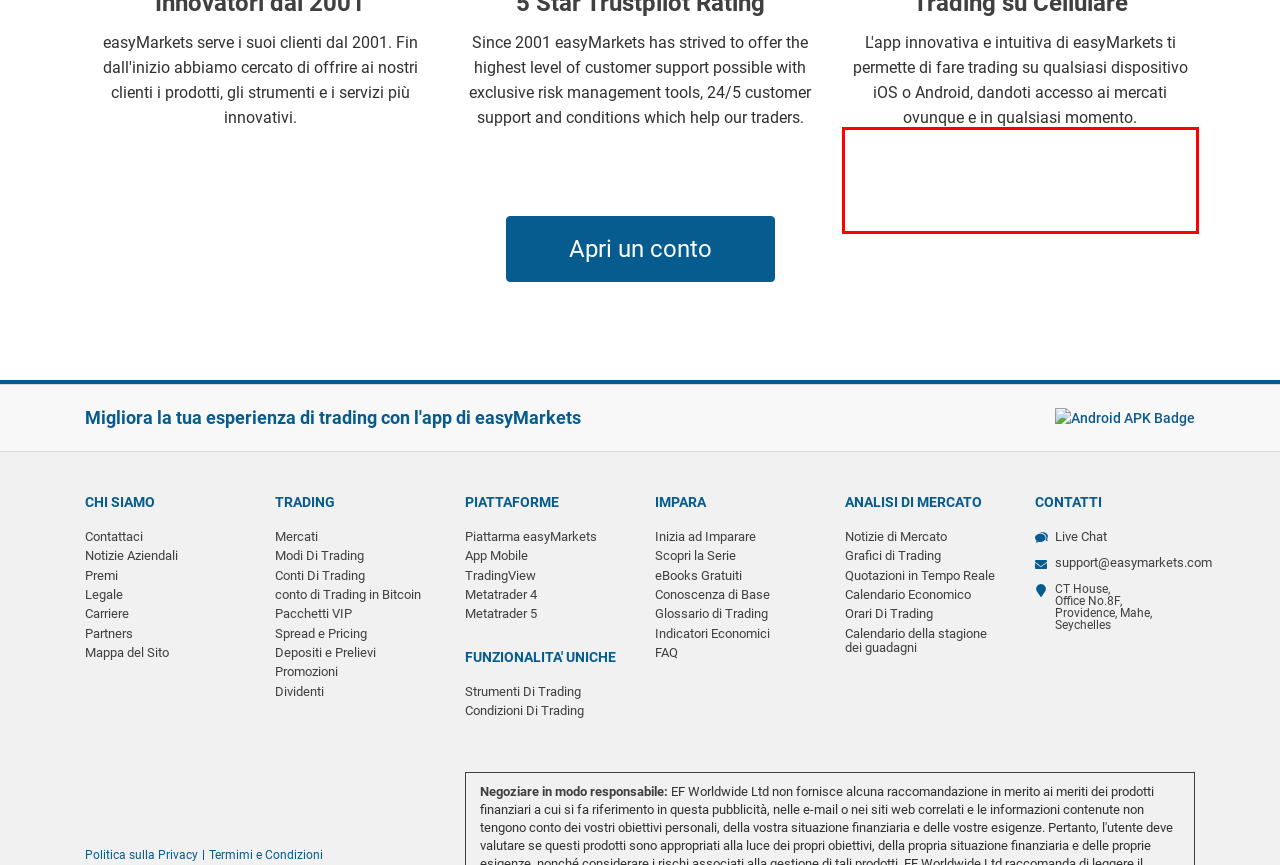Examine the webpage screenshot and use OCR to obtain the text inside the red bounding box.

L'app innovativa e intuitiva di easyMarkets ti permette di fare trading su qualsiasi dispositivo iOS o Android, dandoti accesso ai mercati ovunque e in qualsiasi momento.